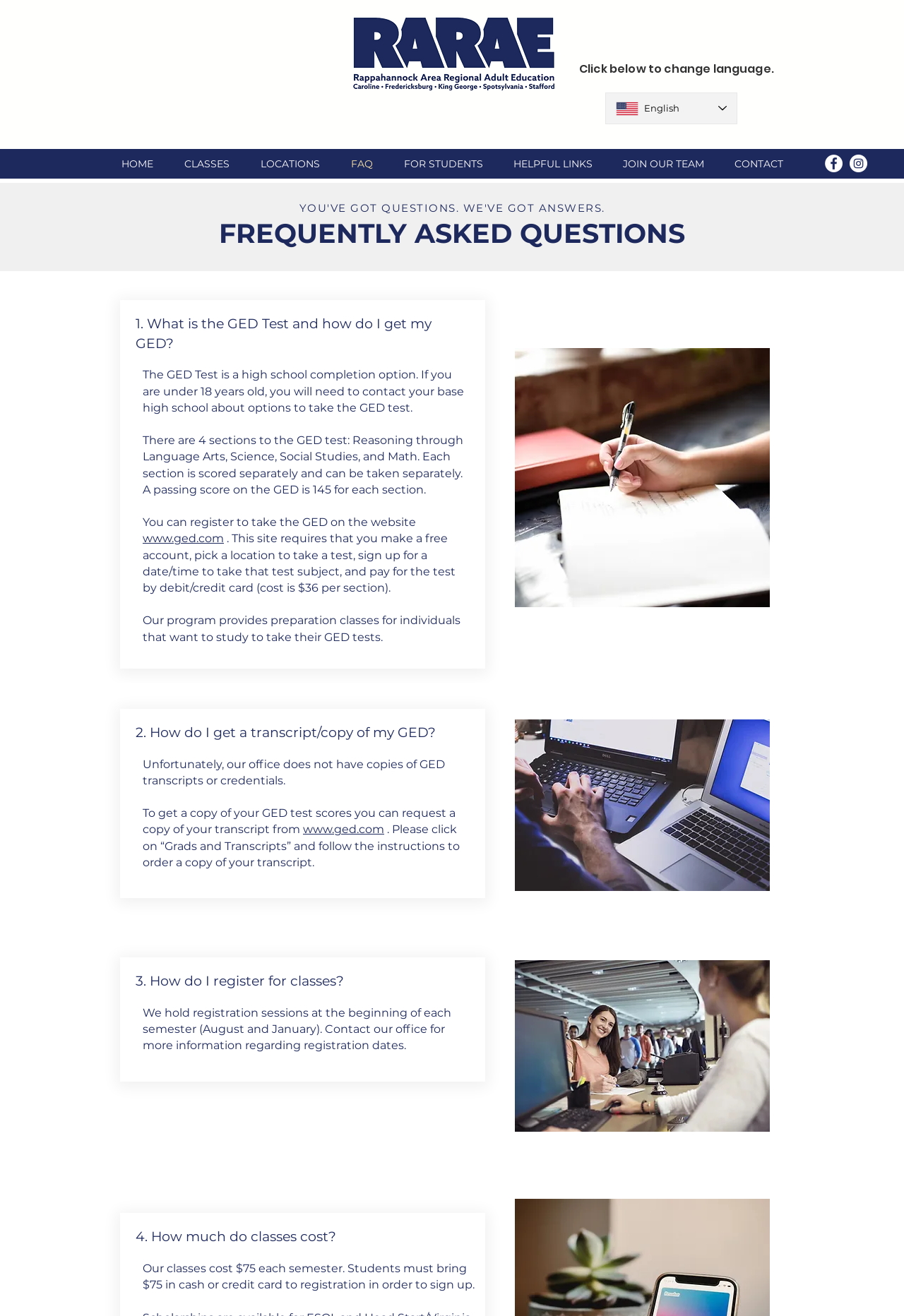Identify the bounding box coordinates for the element you need to click to achieve the following task: "Read about GED Test and how to get it". Provide the bounding box coordinates as four float numbers between 0 and 1, in the form [left, top, right, bottom].

[0.15, 0.239, 0.527, 0.269]